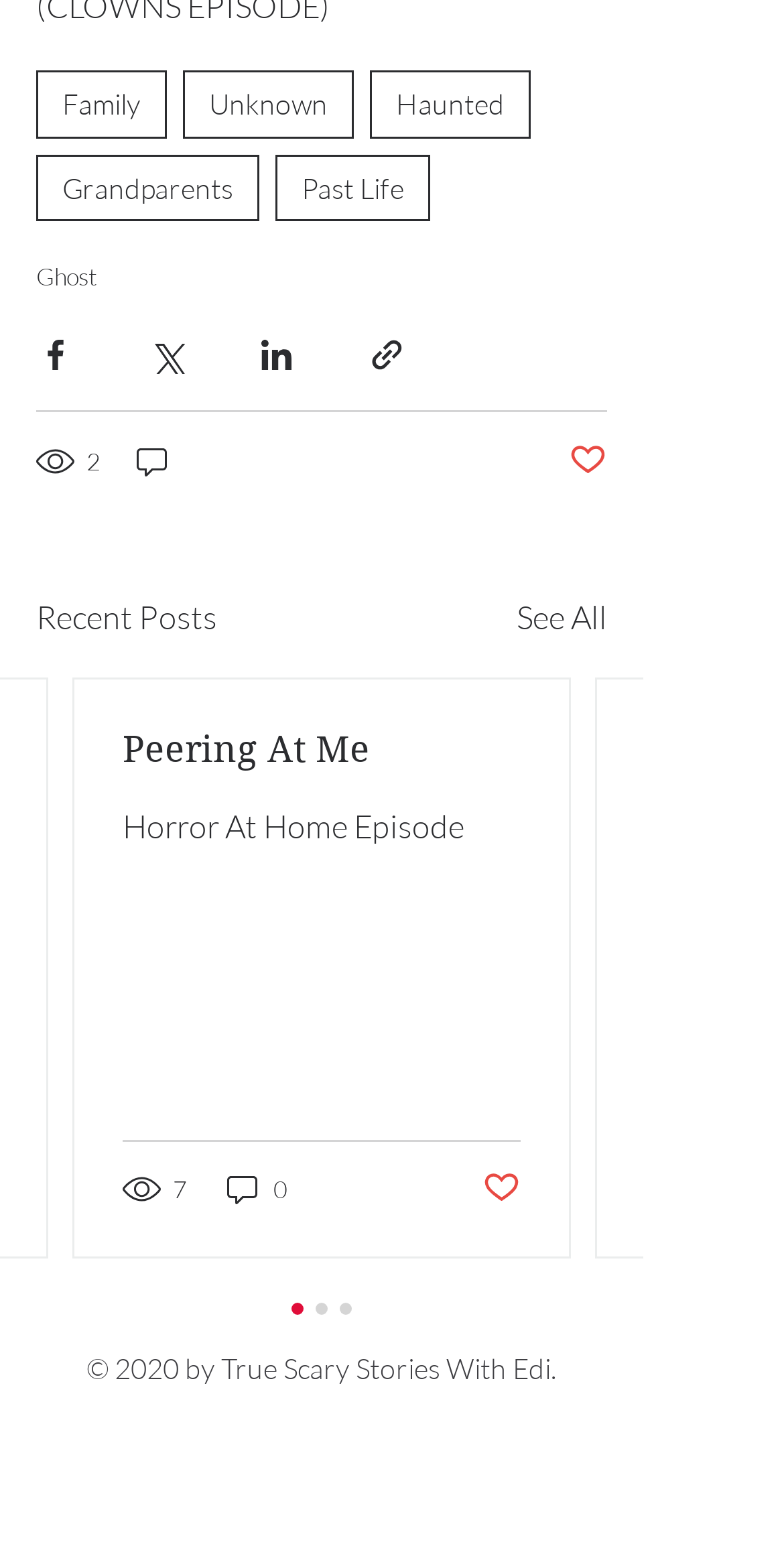What type of content is on this webpage?
Give a comprehensive and detailed explanation for the question.

Based on the webpage structure and content, it appears to be a blog or website focused on sharing horror stories. The presence of links with titles like 'Peering At Me' and 'Horror At Home Episode' suggests that the webpage is dedicated to sharing scary stories.